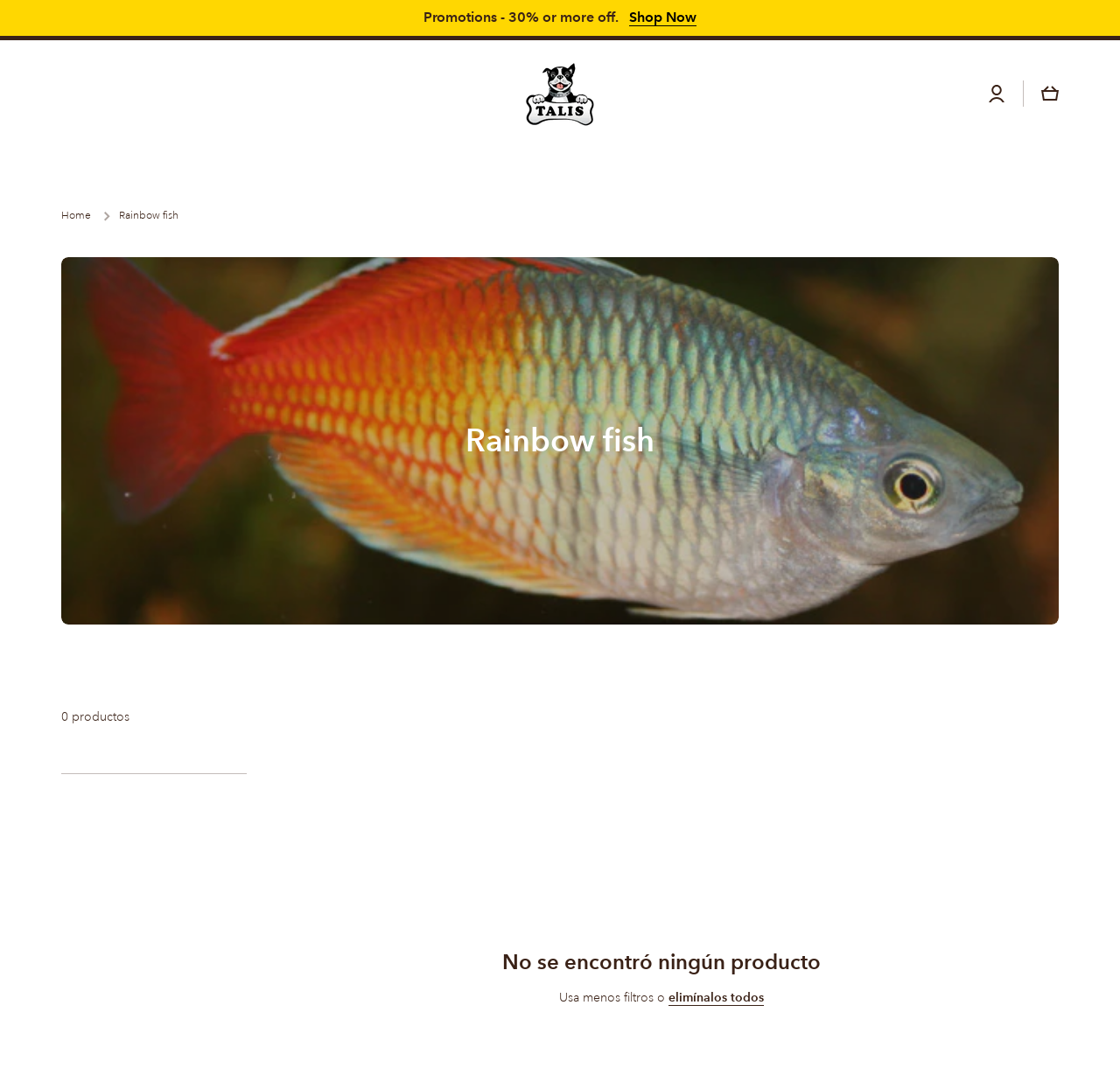What is the alternative action if no products are found?
Utilize the image to construct a detailed and well-explained answer.

I found the answer by looking at the StaticText 'Usa menos filtros o' and the link 'elimínalos todos' which suggests that if no products are found, the user can try using less filters or eliminating them all.